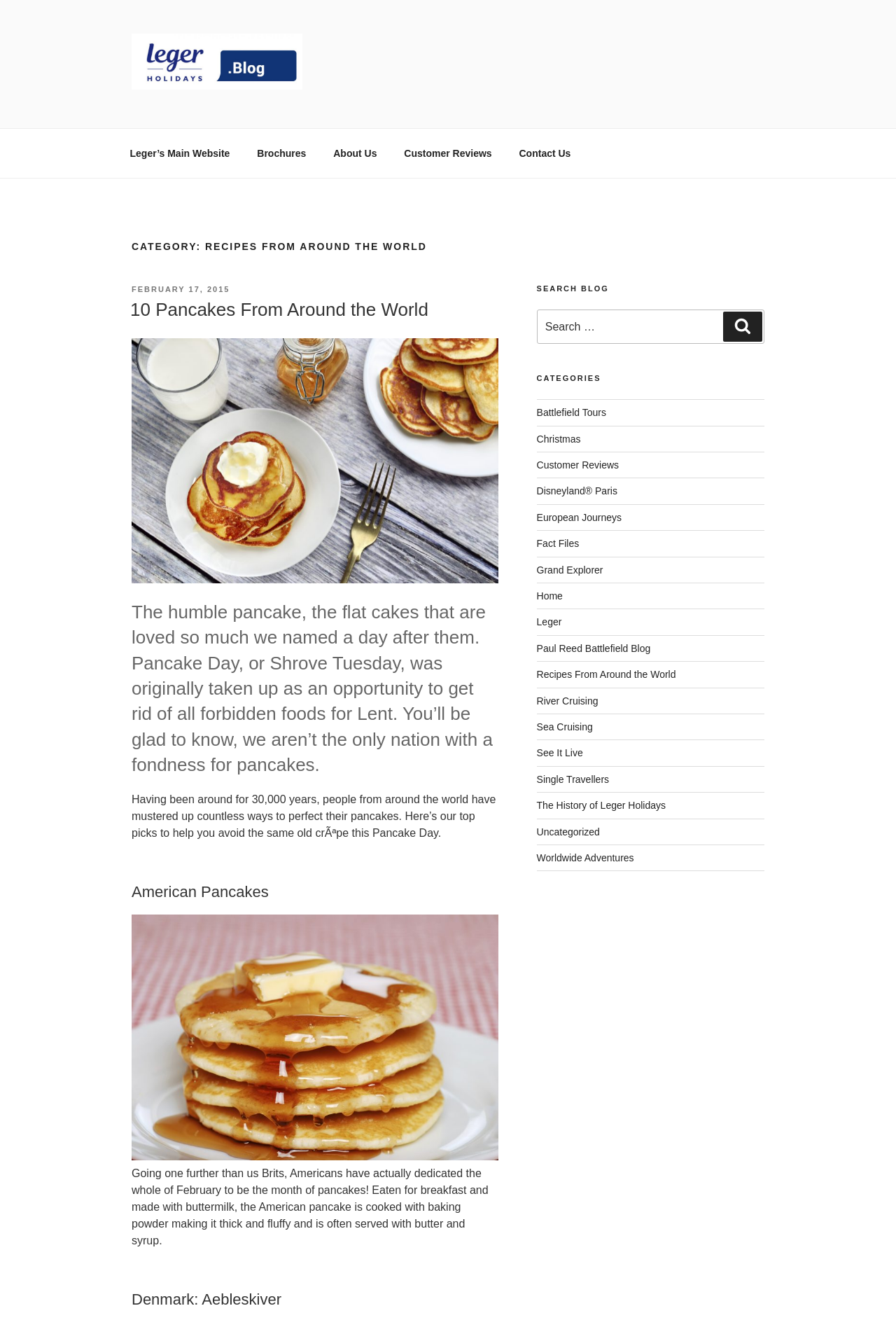Provide the bounding box coordinates, formatted as (top-left x, top-left y, bottom-right x, bottom-right y), with all values being floating point numbers between 0 and 1. Identify the bounding box of the UI element that matches the description: February 17, 2015June 27, 2023

[0.147, 0.215, 0.257, 0.221]